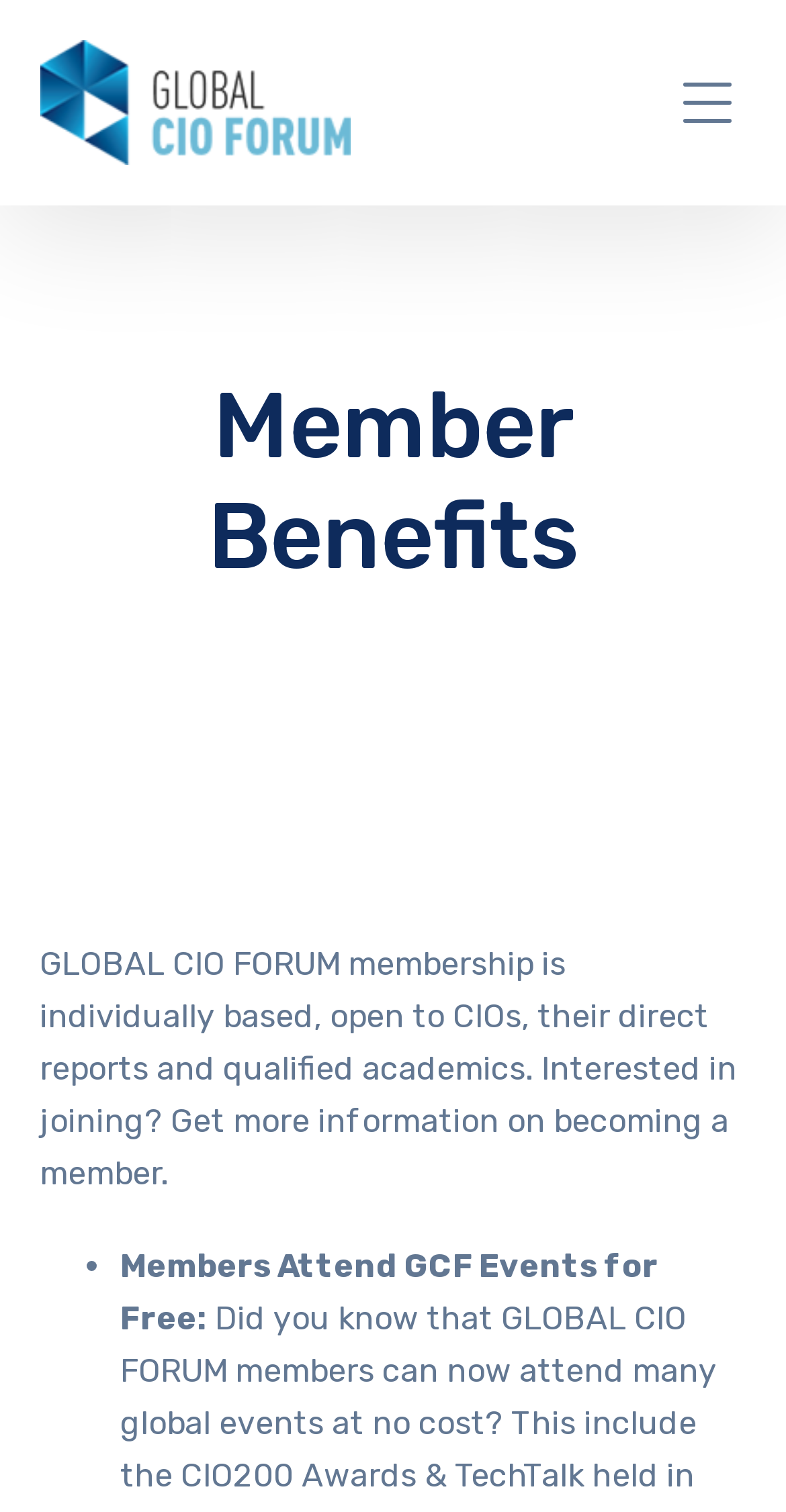Identify the bounding box coordinates of the HTML element based on this description: "alt="Global CIO Forum"".

[0.05, 0.031, 0.445, 0.056]